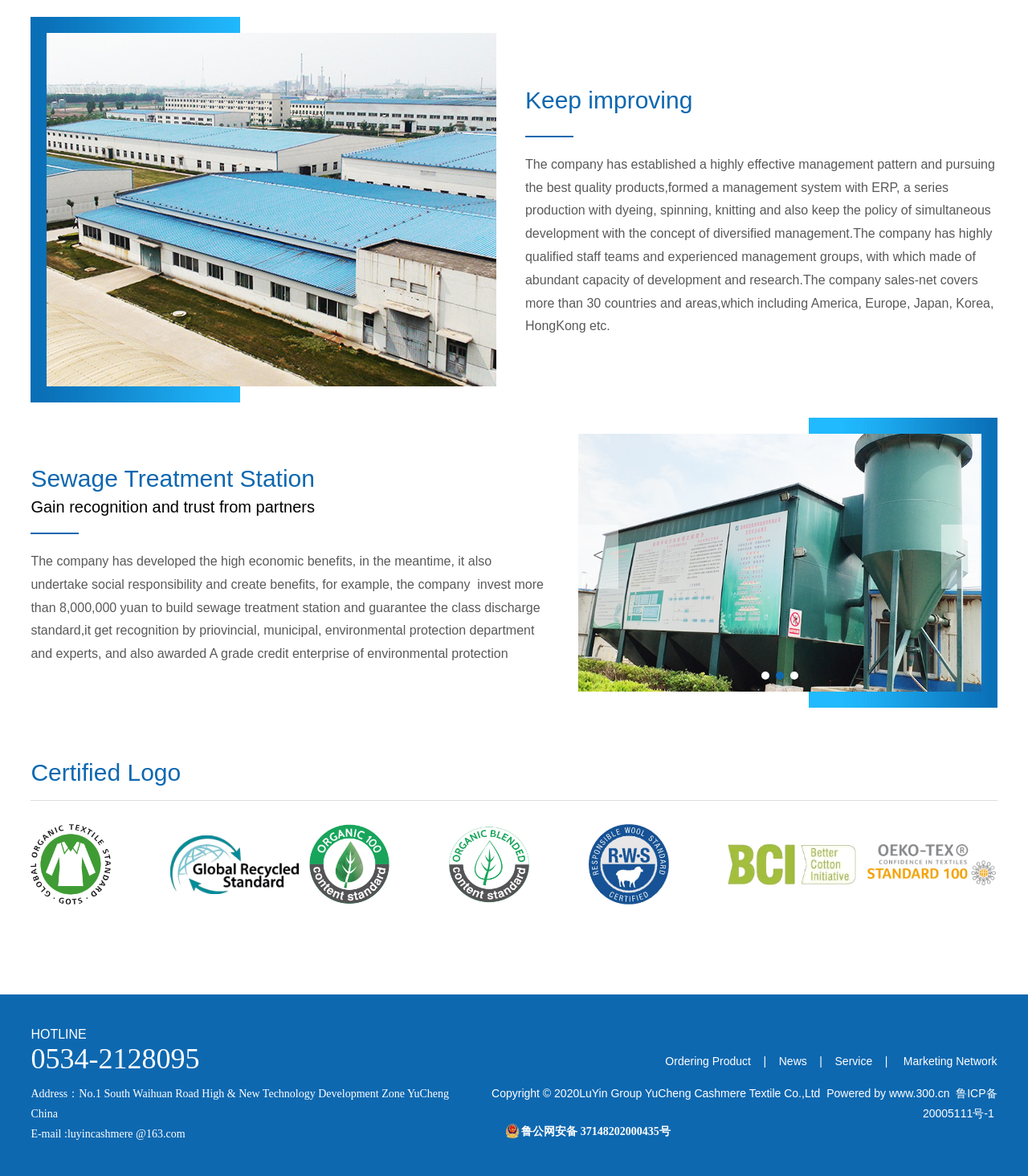Determine the bounding box coordinates of the region I should click to achieve the following instruction: "Click on 'streaming'". Ensure the bounding box coordinates are four float numbers between 0 and 1, i.e., [left, top, right, bottom].

None